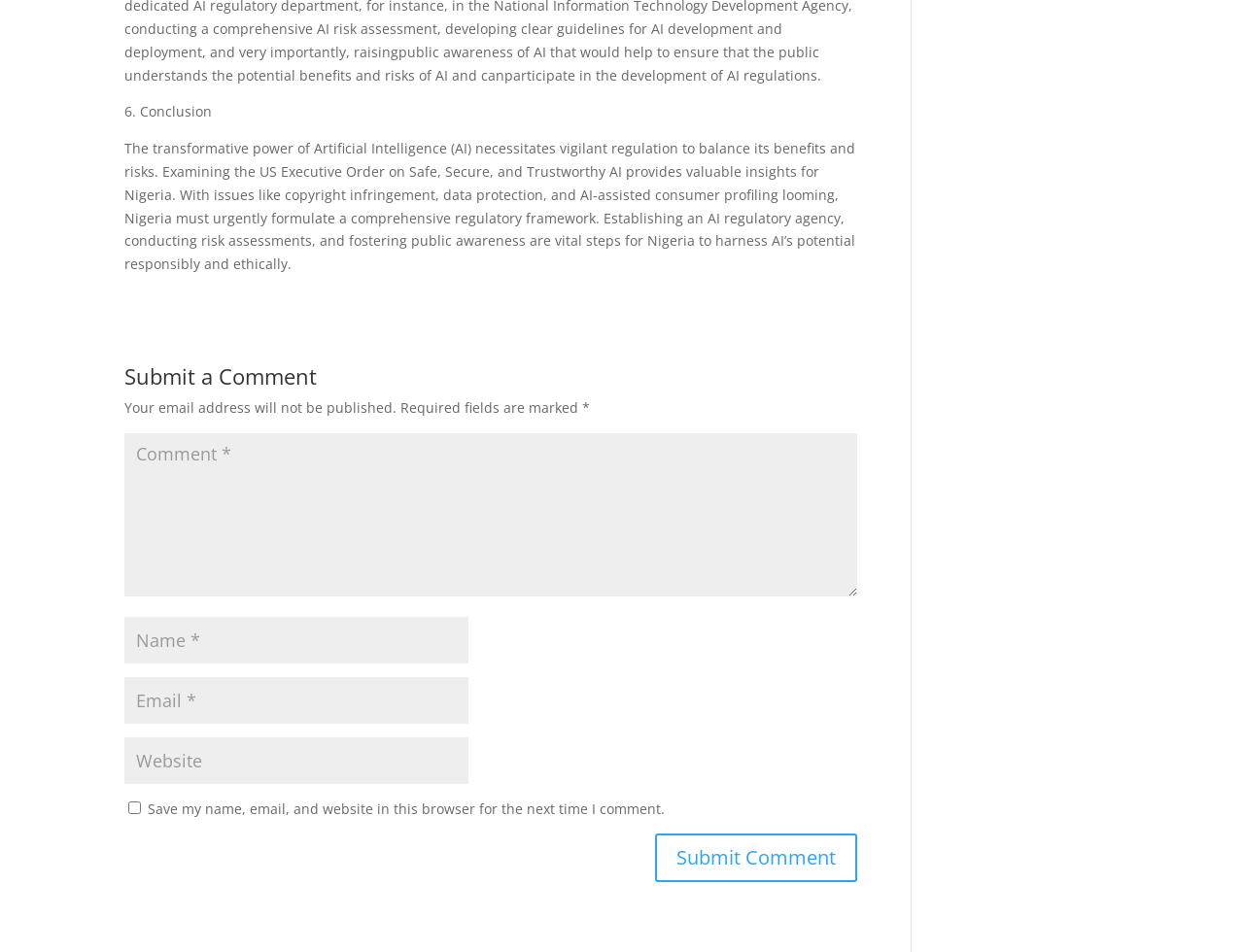Determine the bounding box coordinates for the UI element matching this description: "input value="Comment *" name="comment"".

[0.1, 0.455, 0.689, 0.626]